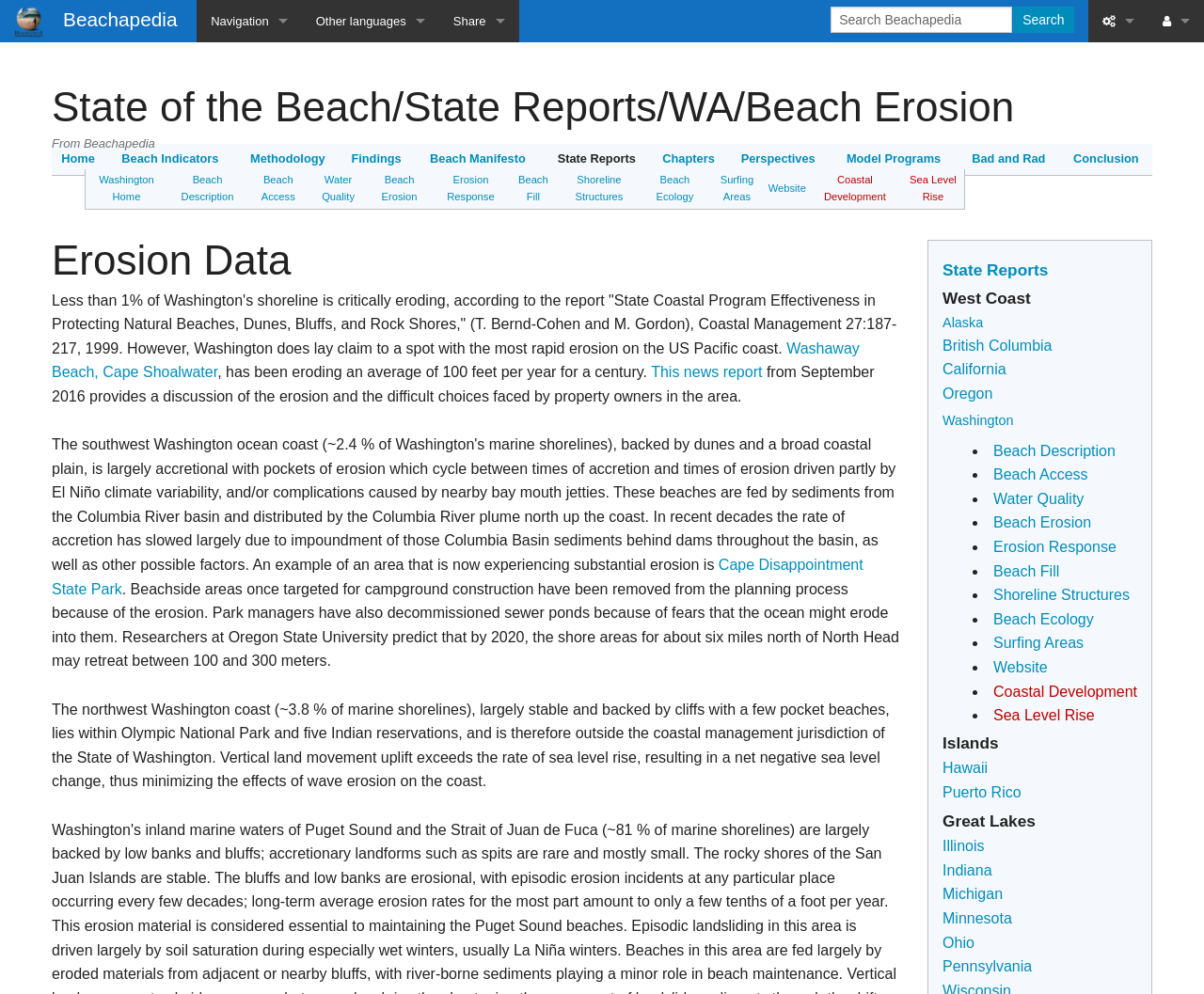Identify the bounding box coordinates of the clickable section necessary to follow the following instruction: "Read more about Former Soccer Star Kaladze Looks Toward New Goal: Mayor Of Tbilisi". The coordinates should be presented as four float numbers from 0 to 1, i.e., [left, top, right, bottom].

None